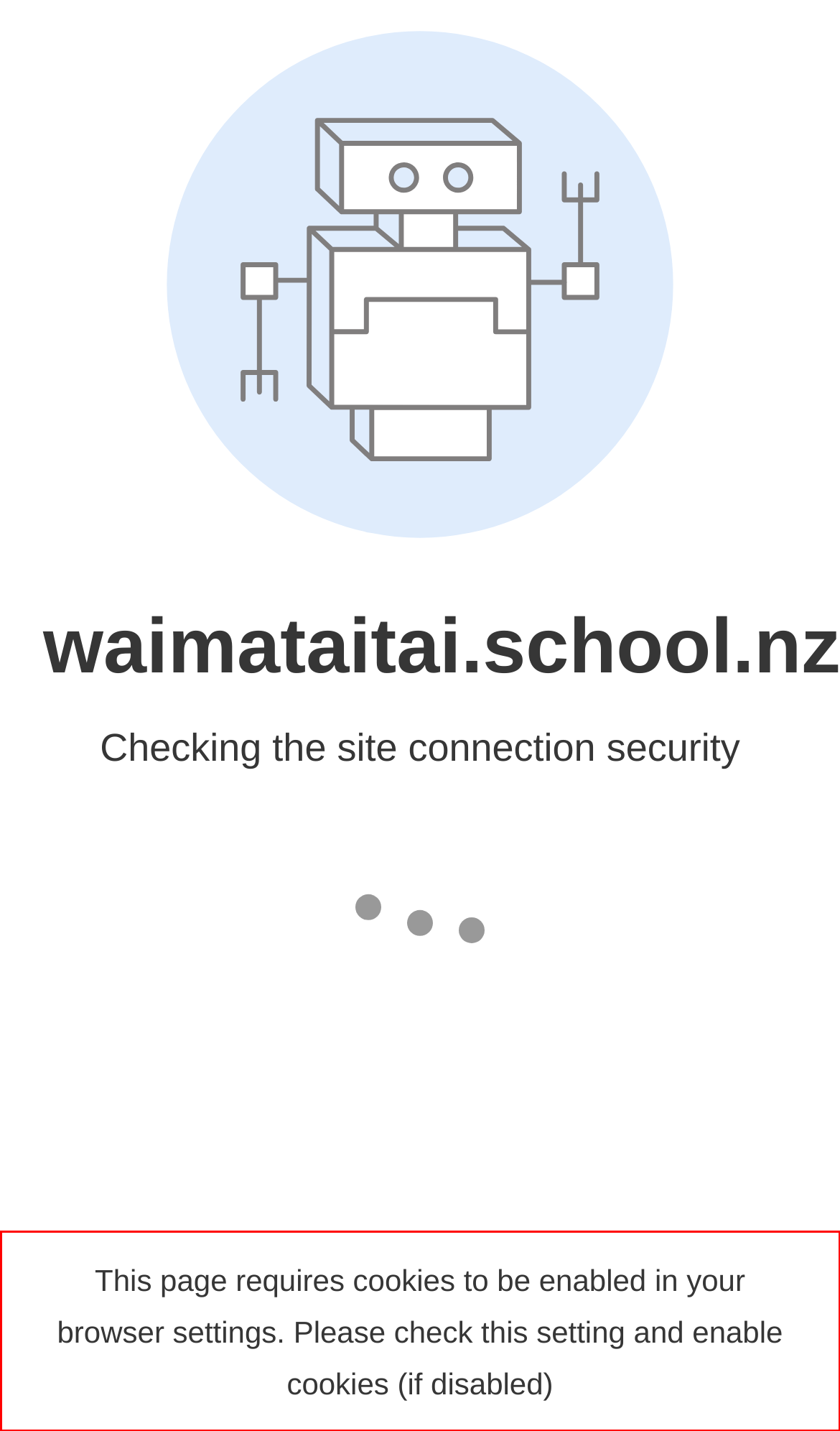The screenshot provided shows a webpage with a red bounding box. Apply OCR to the text within this red bounding box and provide the extracted content.

This page requires cookies to be enabled in your browser settings. Please check this setting and enable cookies (if disabled)